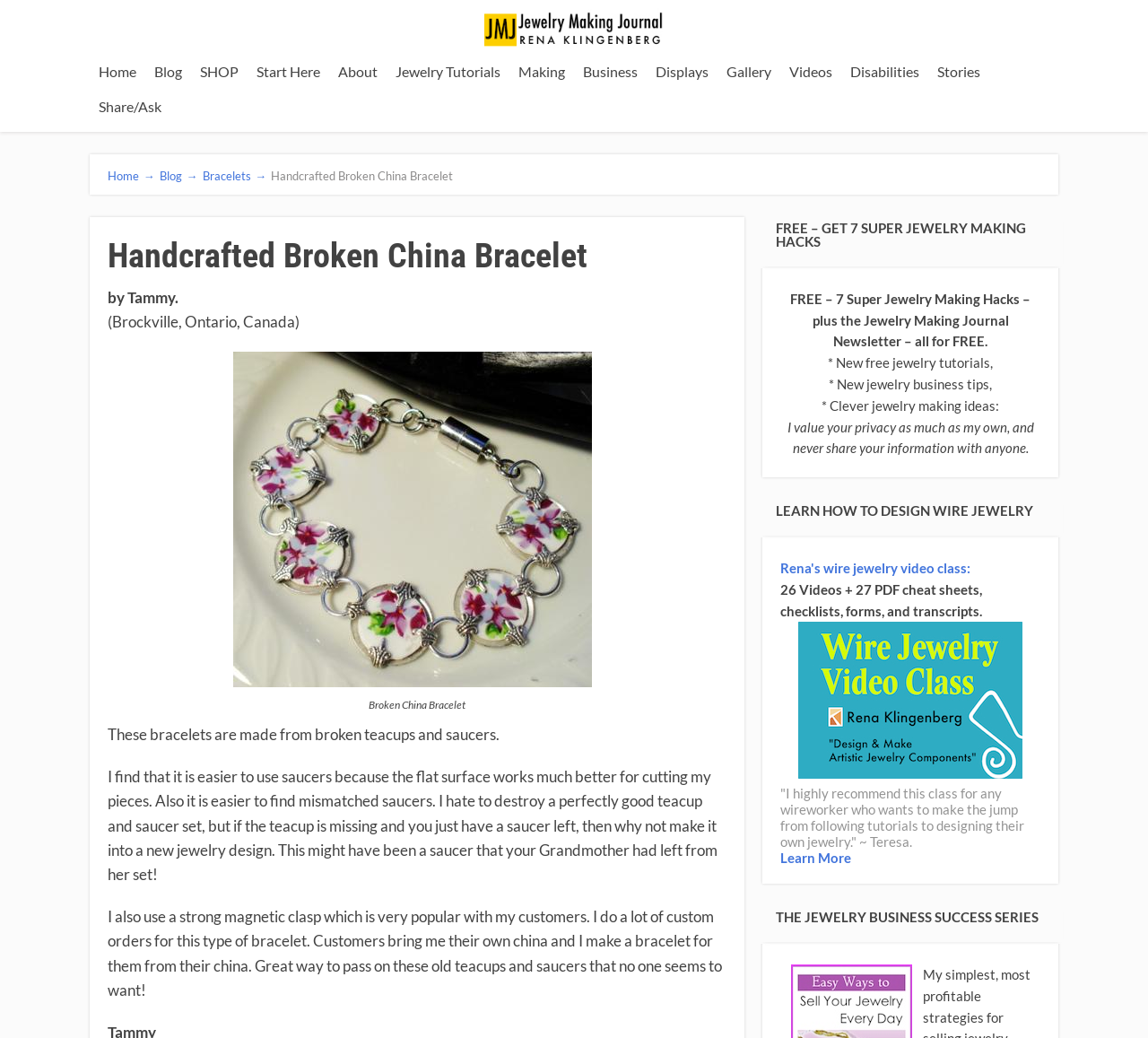Utilize the information from the image to answer the question in detail:
What type of clasp is used in the described bracelet?

The text describes the bracelet as using a 'strong magnetic clasp', which is a type of clasp used to fasten the bracelet. This information can be found in the main content of the webpage.